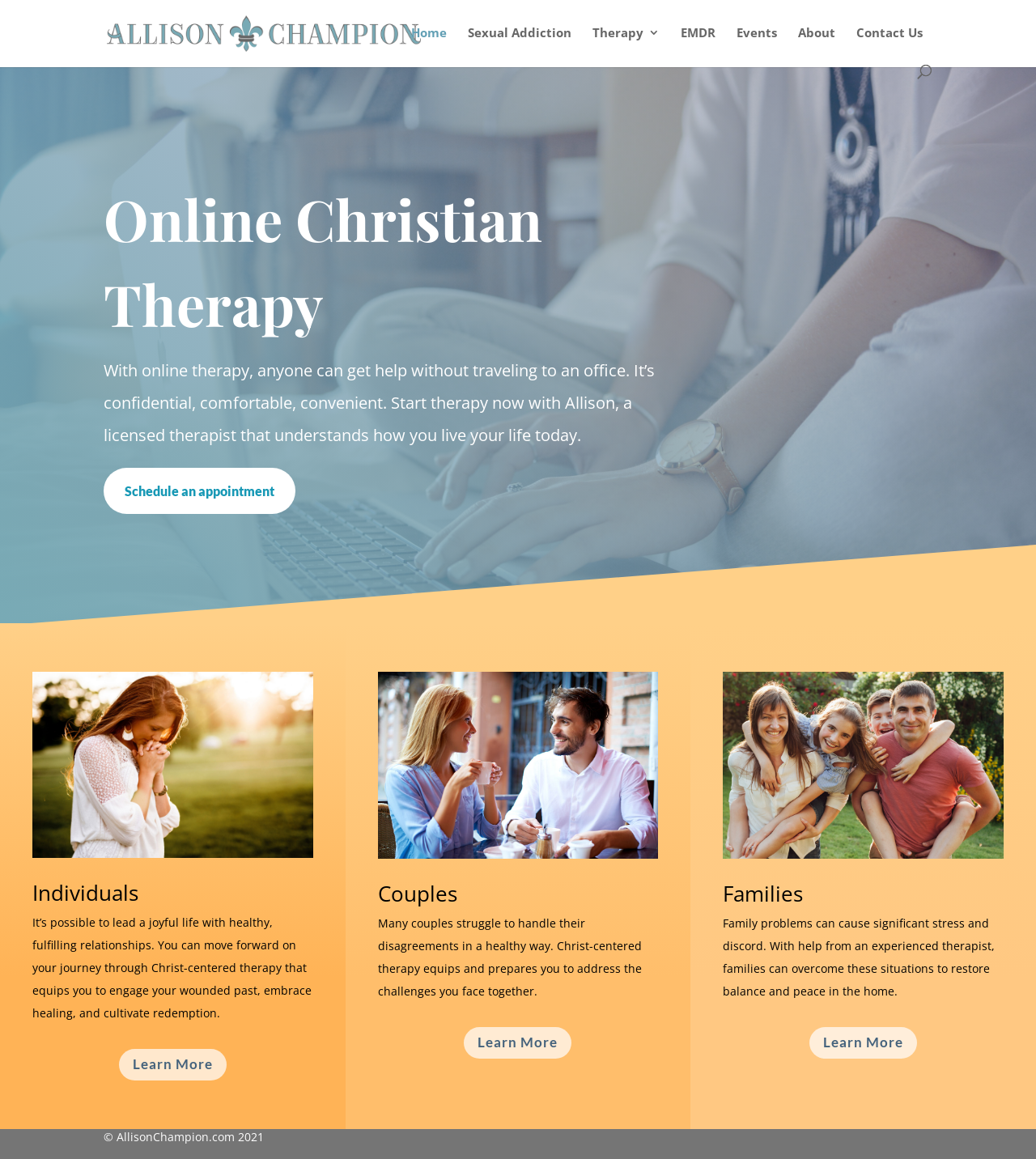What type of therapy is offered?
Please provide a comprehensive answer based on the information in the image.

Based on the webpage's content, it is clear that the therapy offered is Christian-based, as mentioned in the heading 'Online Christian Therapy' and the descriptions of the therapy services.